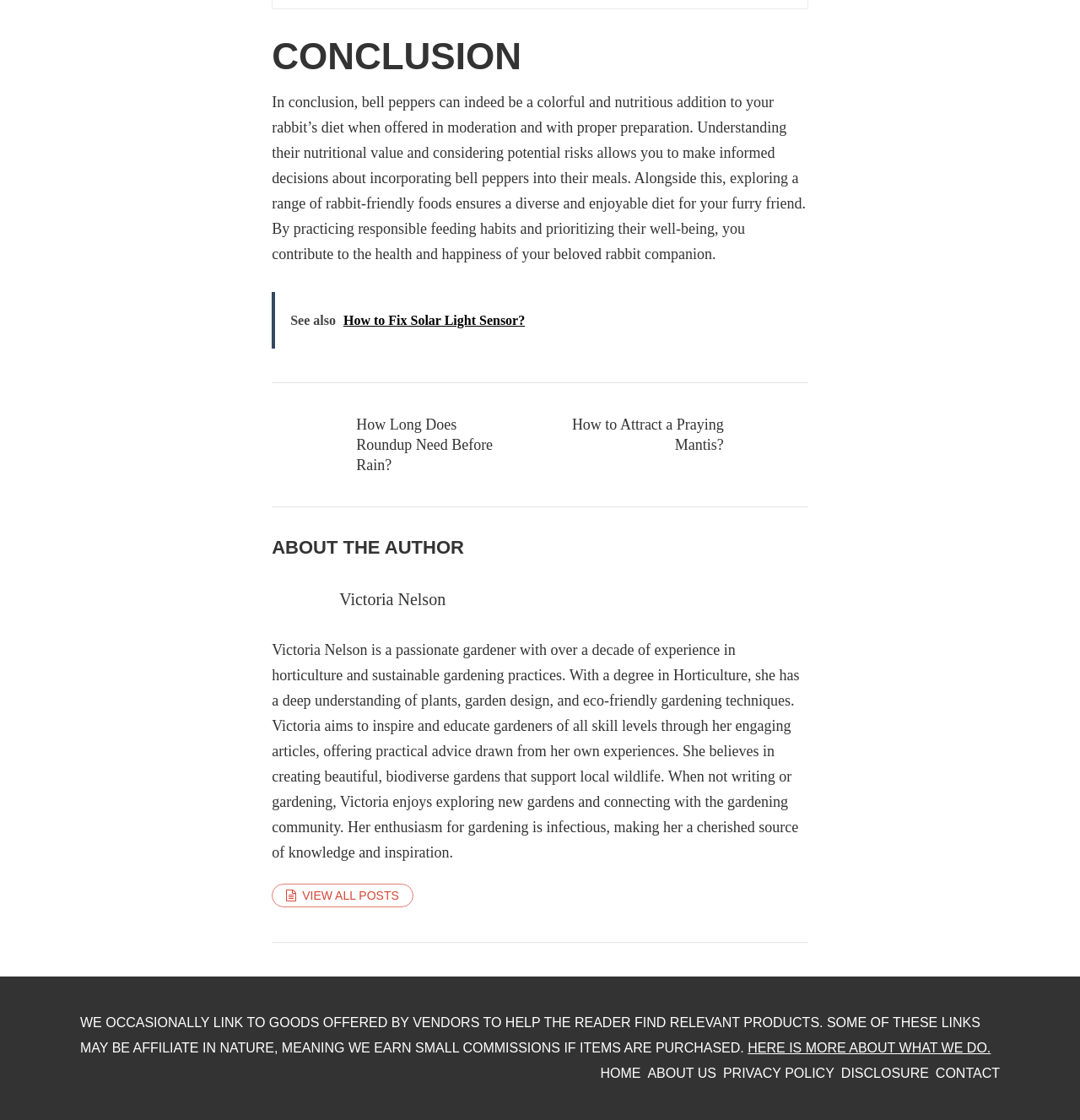Using the description: "Home", identify the bounding box of the corresponding UI element in the screenshot.

[0.556, 0.952, 0.593, 0.965]